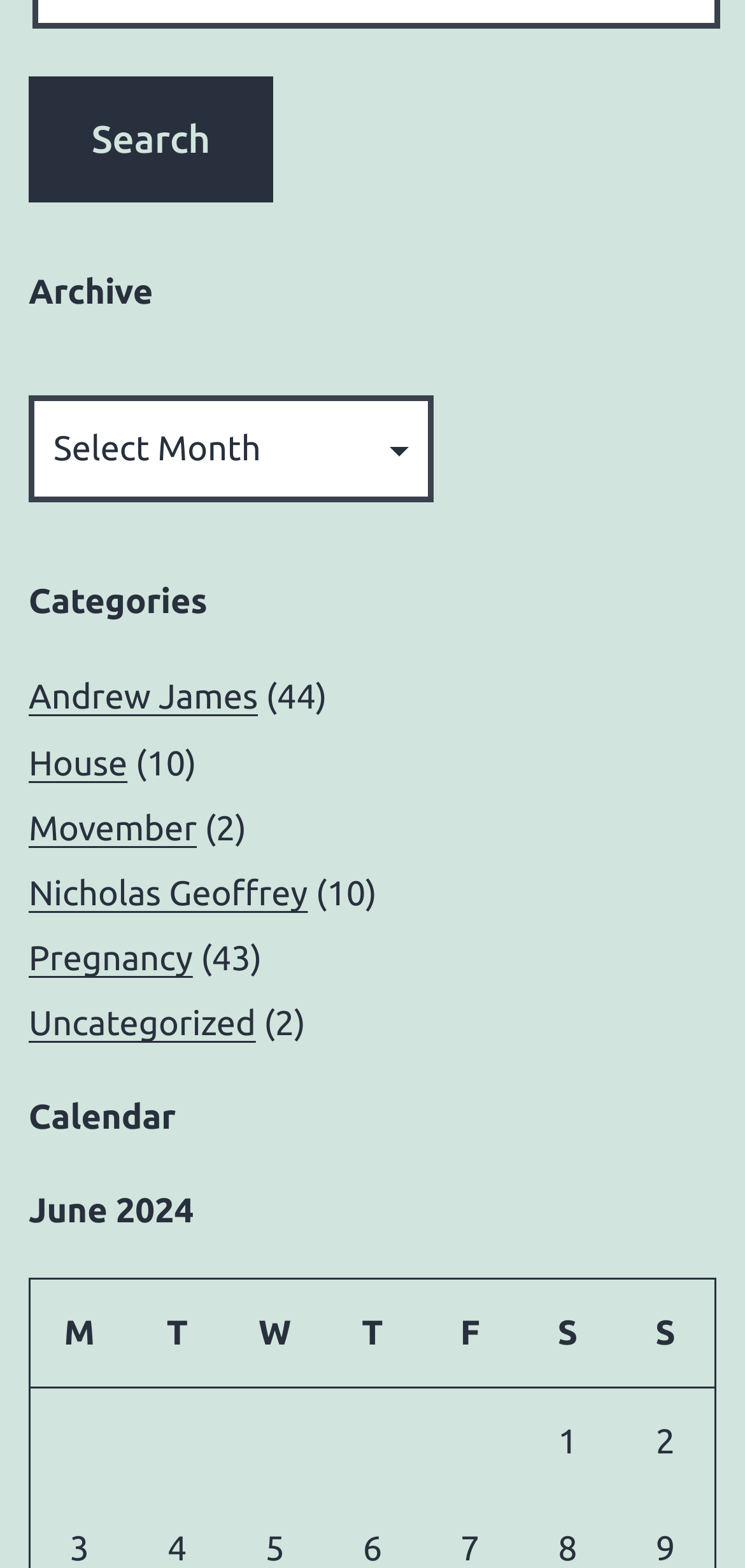Given the description: "Uncategorized", determine the bounding box coordinates of the UI element. The coordinates should be formatted as four float numbers between 0 and 1, [left, top, right, bottom].

[0.038, 0.641, 0.343, 0.665]